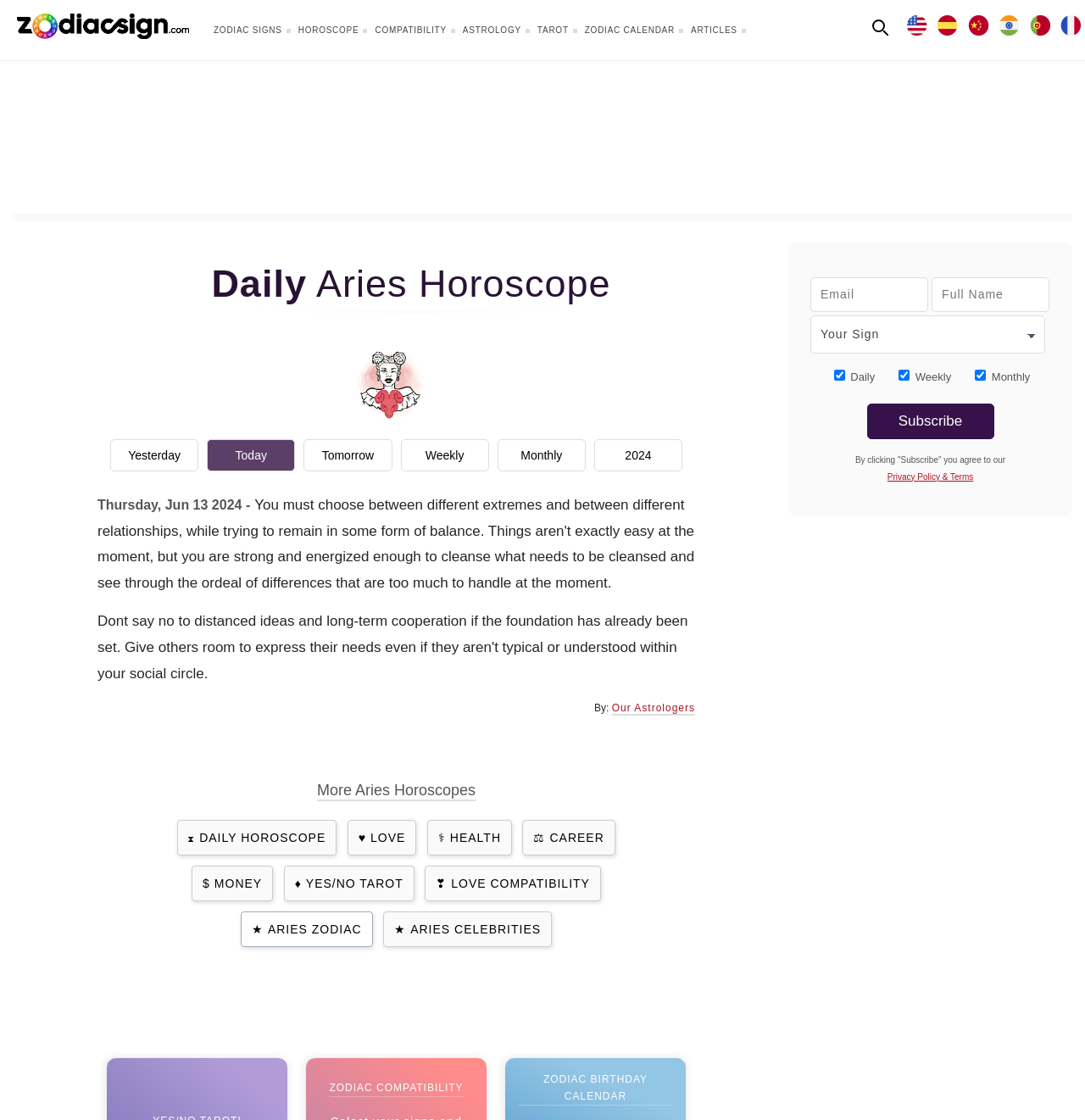What is the language of the horoscope?
Please utilize the information in the image to give a detailed response to the question.

The webpage has links for 'In English', 'En Español', '在中国', 'हिंदी', 'Português', and 'Français' at the top. This suggests that the default language of the horoscope is English.